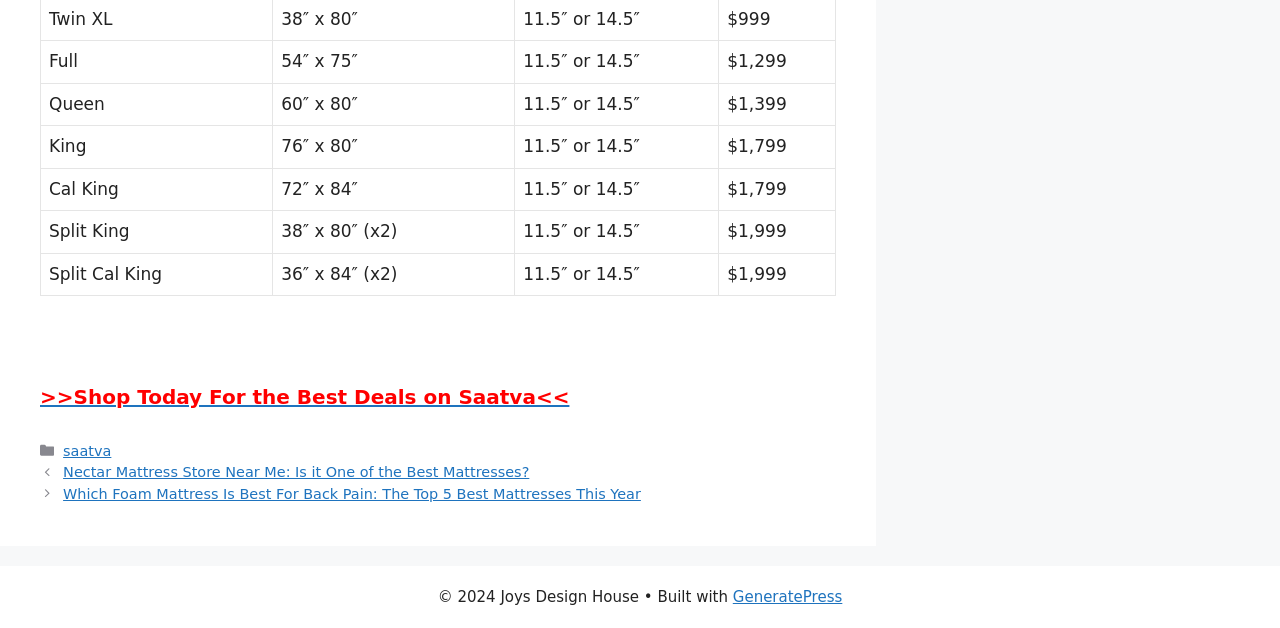Examine the image carefully and respond to the question with a detailed answer: 
What is the price of the King mattress?

I found the price of the King mattress by looking at the grid cell that corresponds to the King mattress size. The price is listed as $1,799.